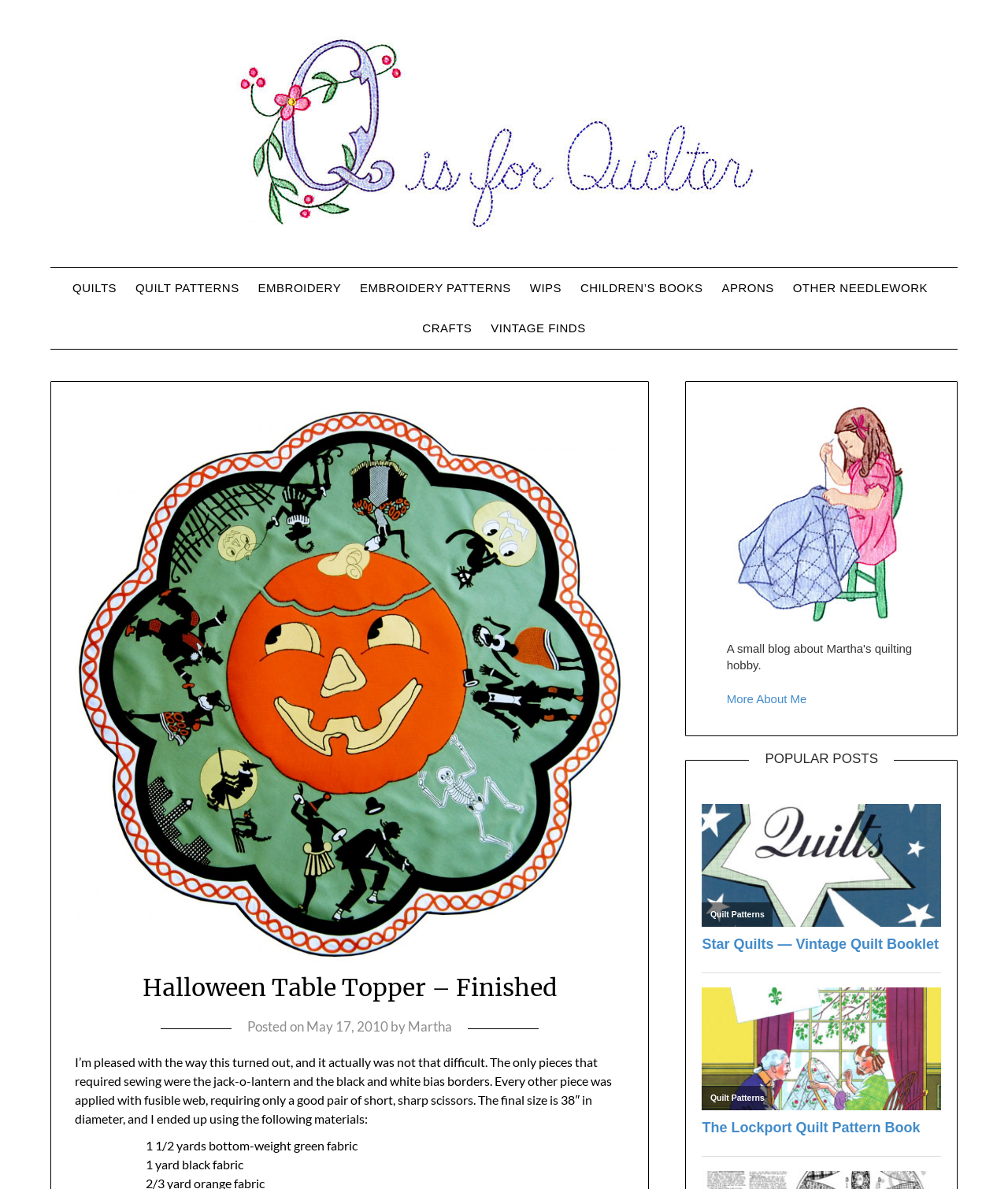What is the name of the author of the post?
Can you give a detailed and elaborate answer to the question?

The name of the author of the post is Martha, which is mentioned in the link 'by Martha'.